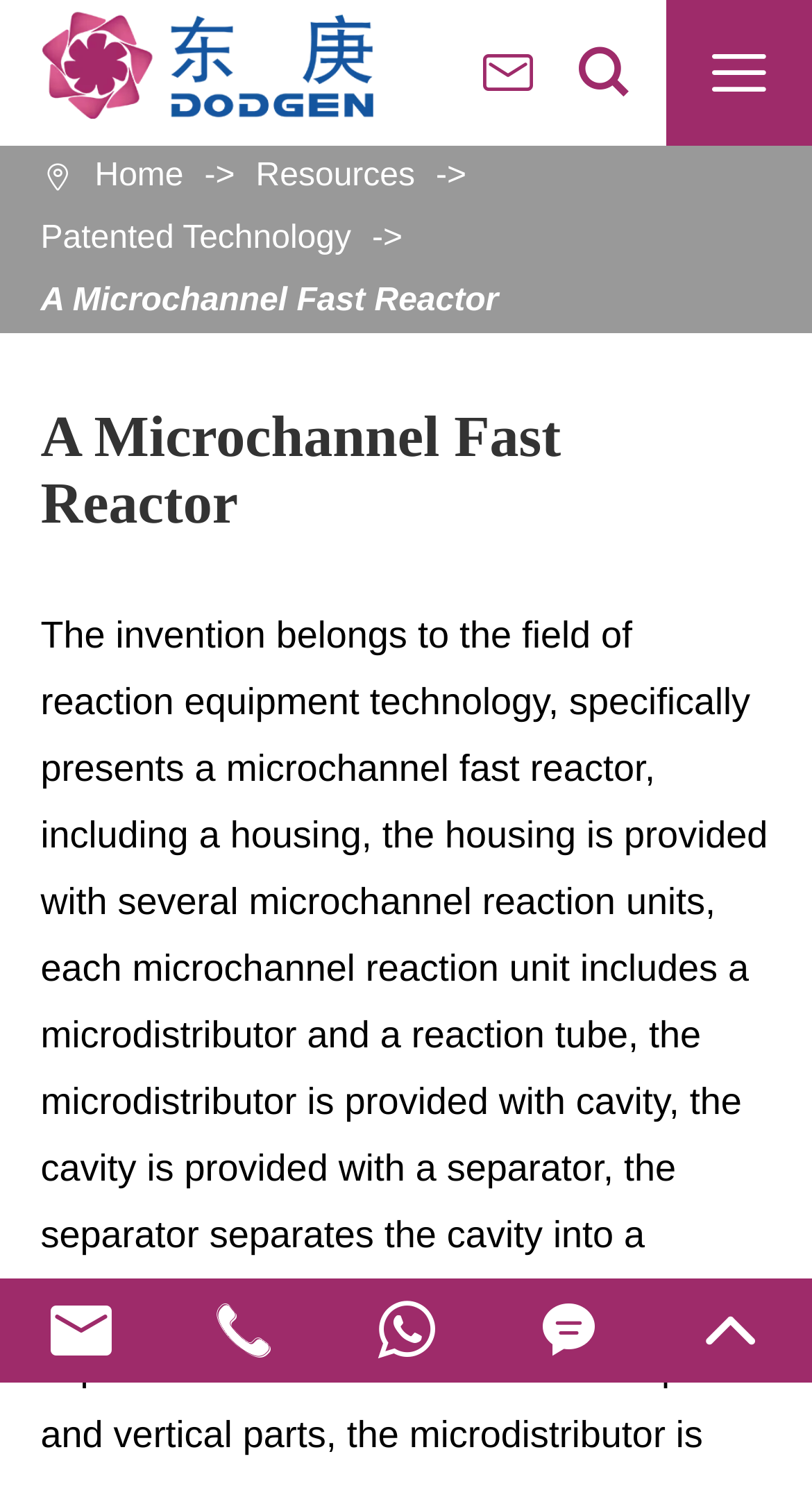Using the element description Home, predict the bounding box coordinates for the UI element. Provide the coordinates in (top-left x, top-left y, bottom-right x, bottom-right y) format with values ranging from 0 to 1.

[0.117, 0.098, 0.226, 0.14]